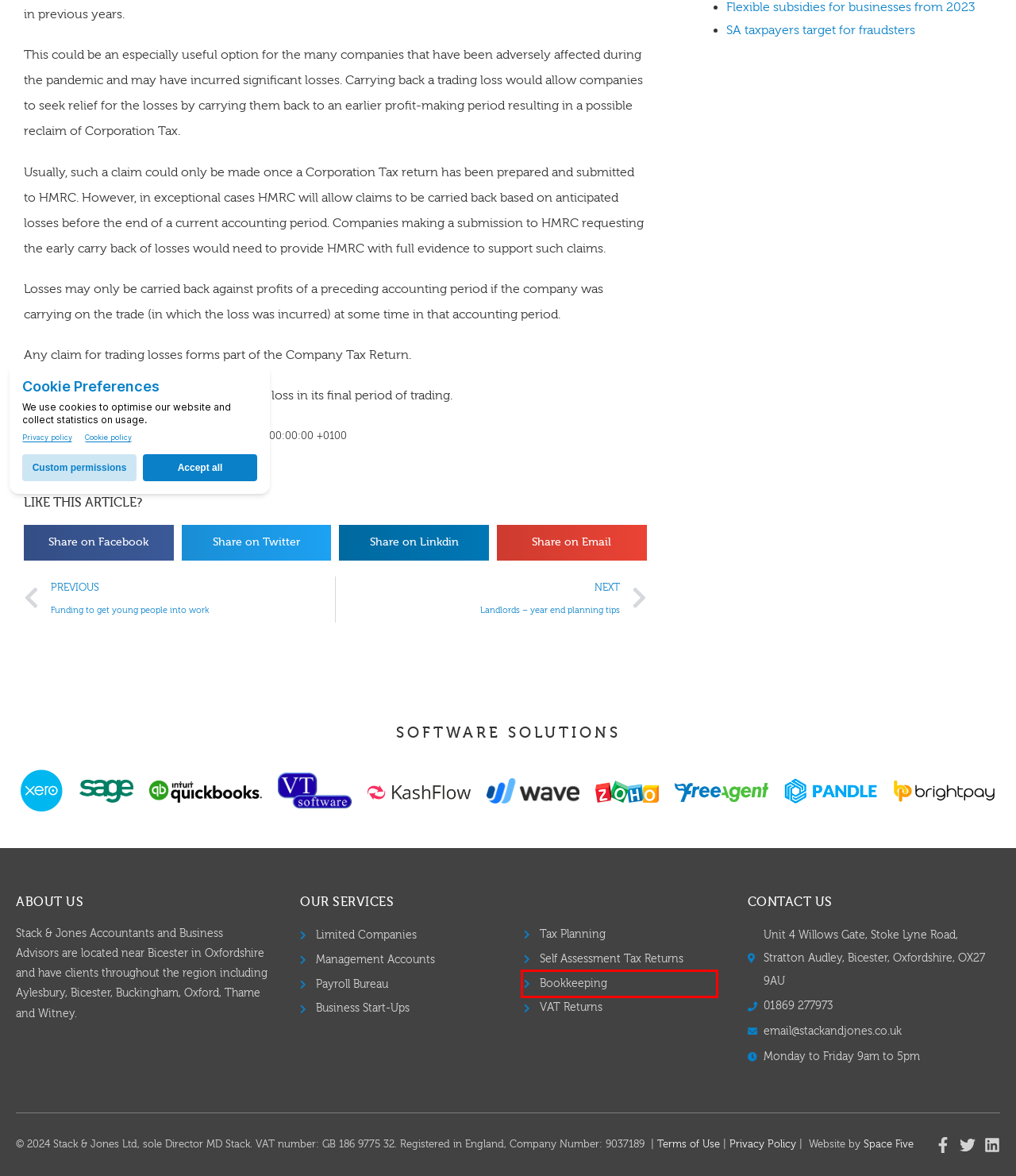Look at the screenshot of a webpage with a red bounding box and select the webpage description that best corresponds to the new page after clicking the element in the red box. Here are the options:
A. Bookkeeping | Stack and Jones
B. Self Assessment Tax Returns | Stack and Jones
C. Payroll Bureau | Stack and Jones
D. Business Start-Ups | Stack and Jones
E. Landlords – year end planning tips | Stack and Jones
F. Limited Companies | Stack and Jones
G. Flexible subsidies for businesses from 2023 | Stack and Jones
H. Funding to get young people into work | Stack and Jones

A